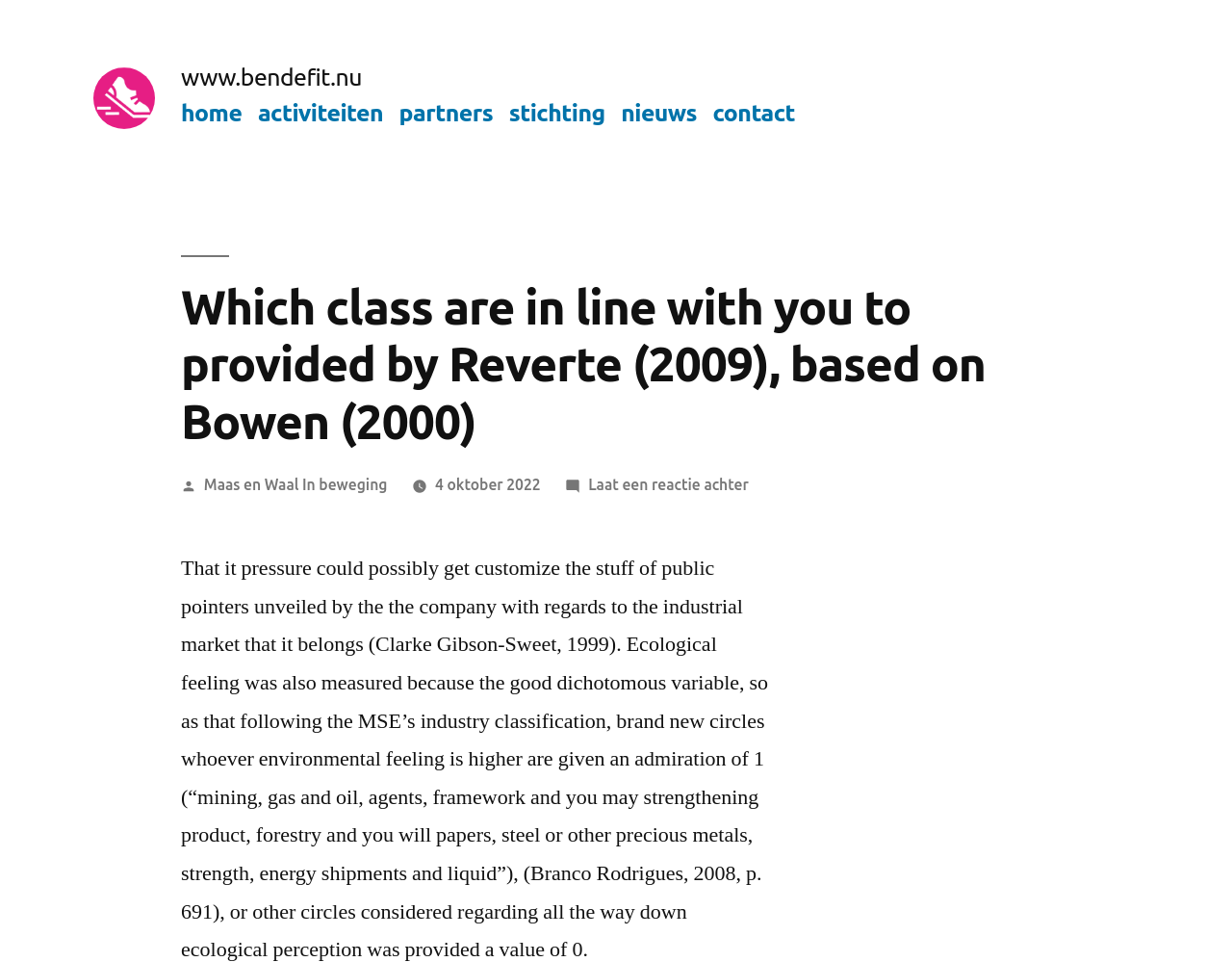Identify the bounding box coordinates of the element that should be clicked to fulfill this task: "leave a comment". The coordinates should be provided as four float numbers between 0 and 1, i.e., [left, top, right, bottom].

[0.478, 0.495, 0.608, 0.513]